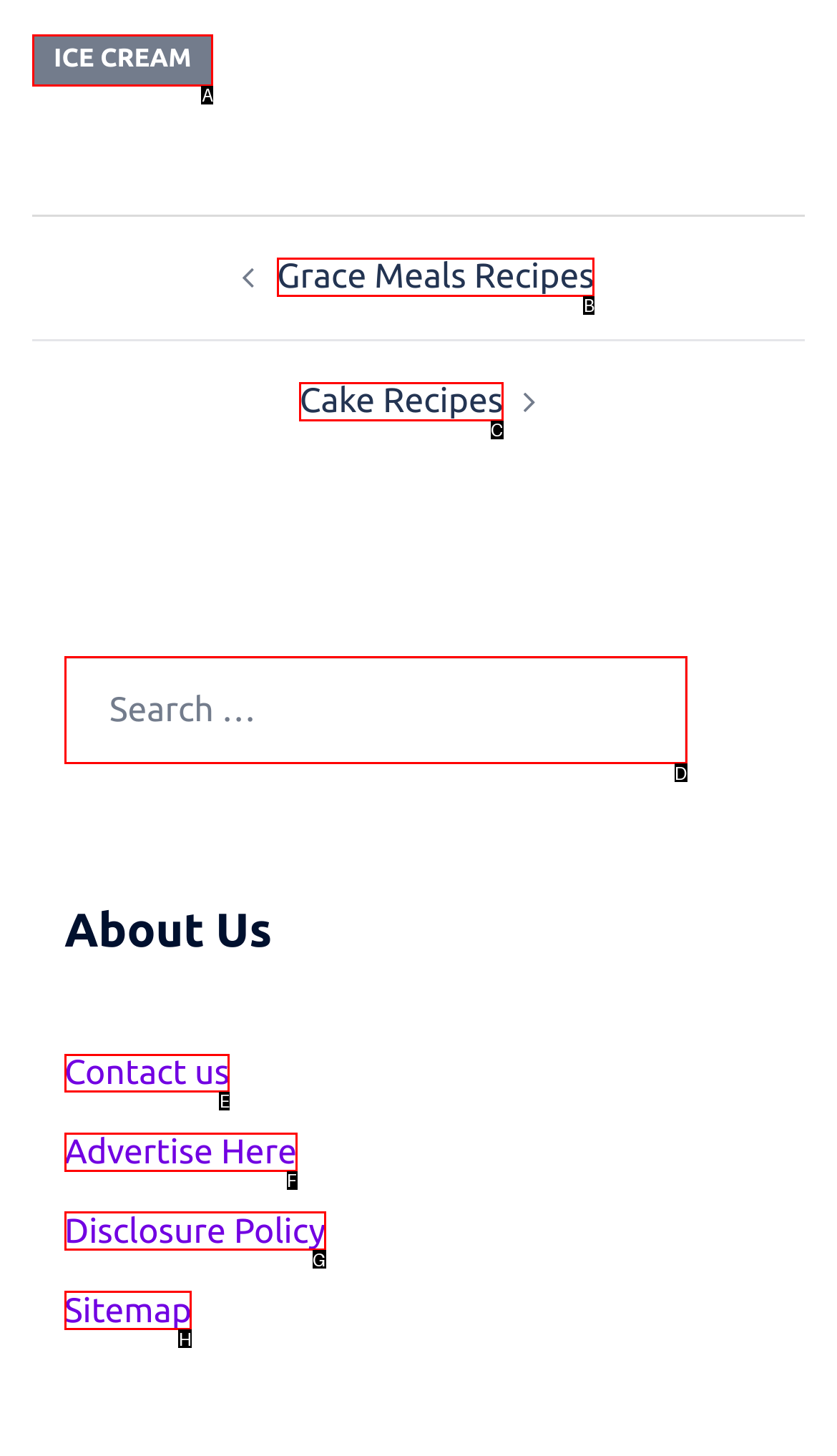Select the HTML element that needs to be clicked to carry out the task: Contact us
Provide the letter of the correct option.

E